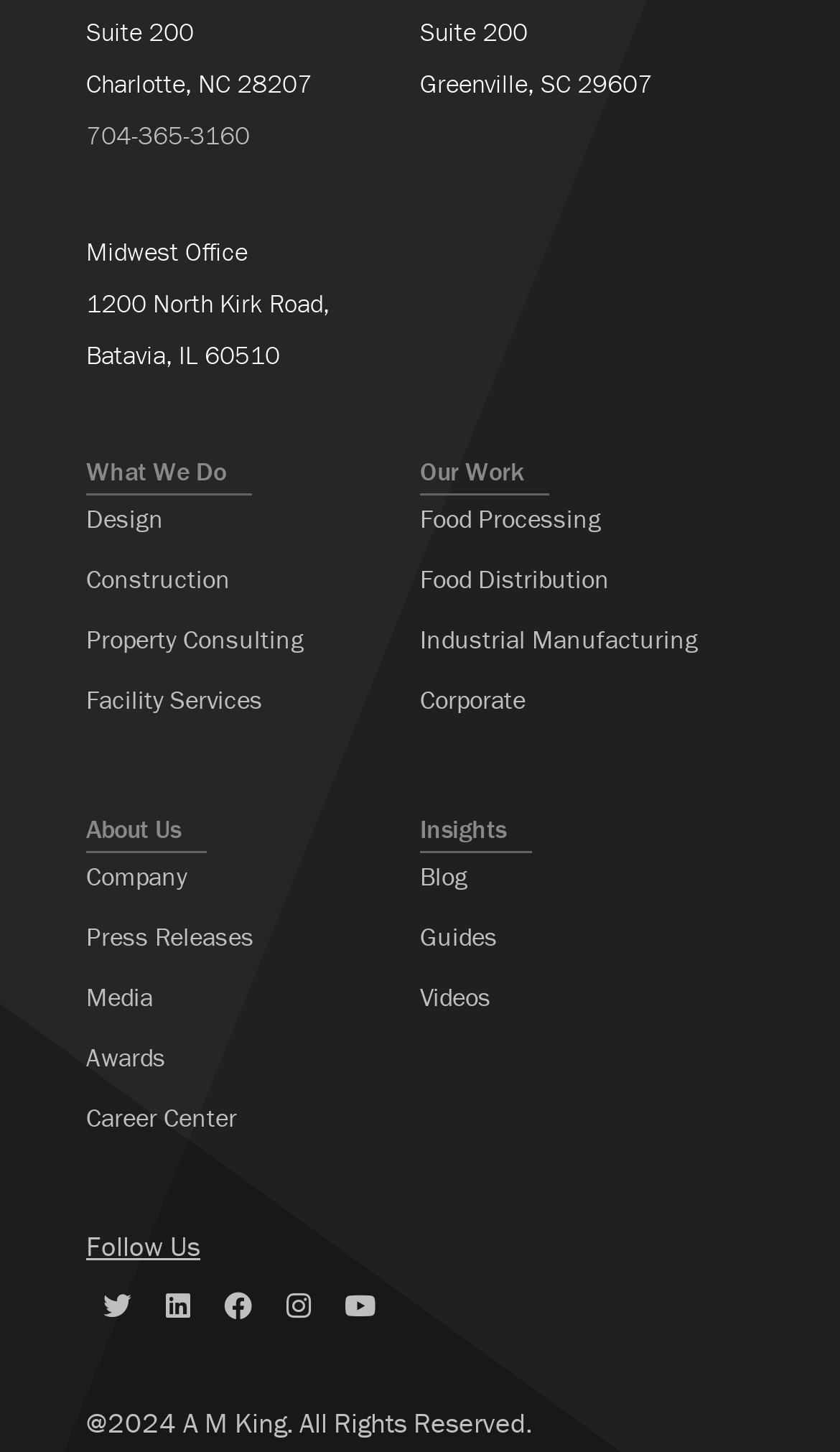Find the bounding box coordinates of the element to click in order to complete the given instruction: "Click on What We Do."

[0.103, 0.311, 0.3, 0.34]